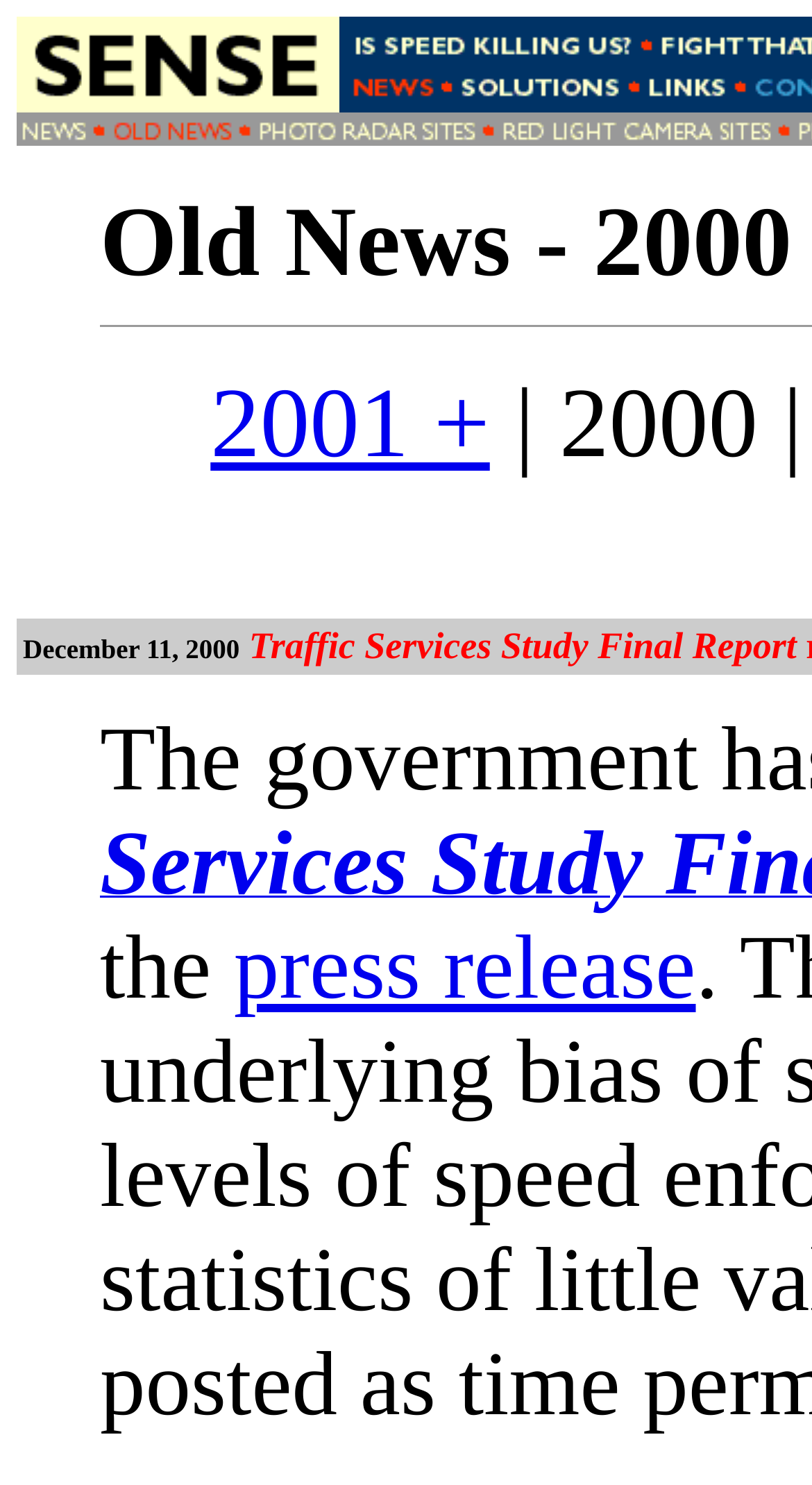What is the last news article title? Refer to the image and provide a one-word or short phrase answer.

where they're looking!